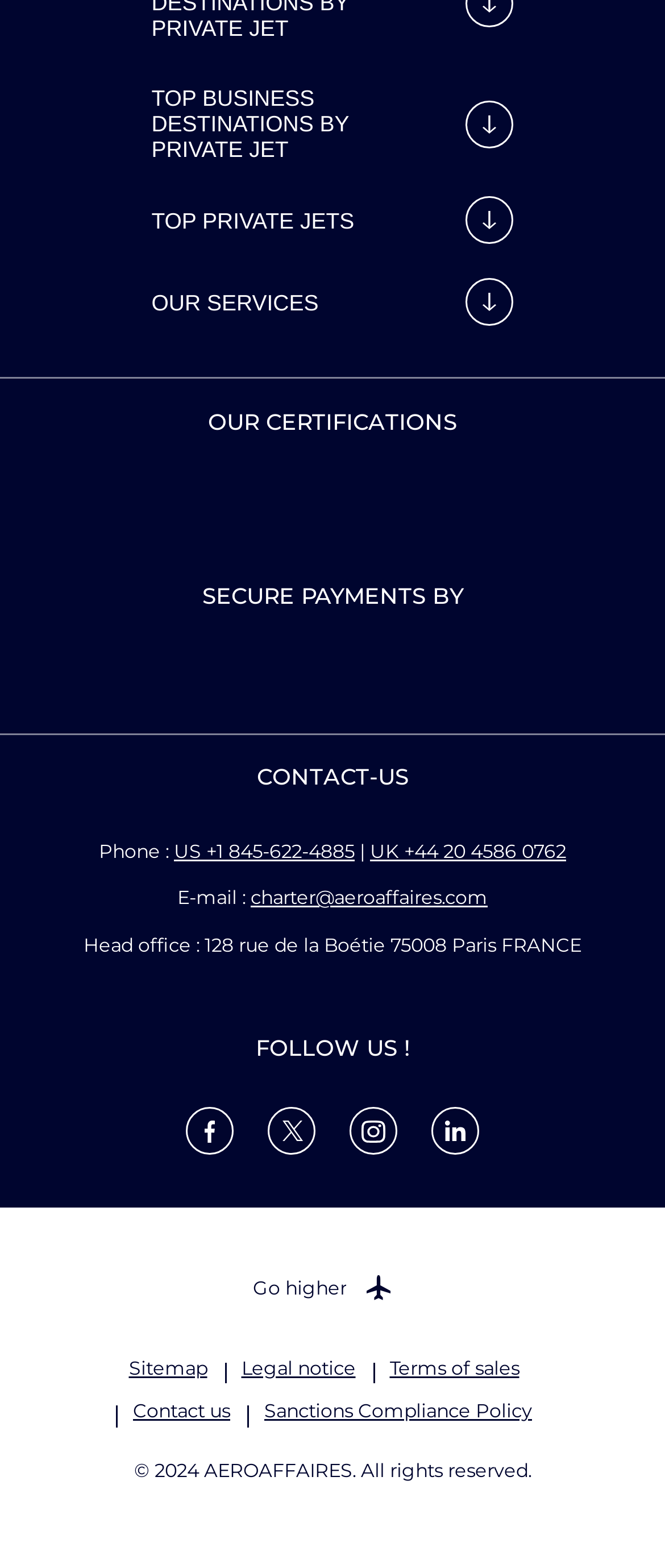Provide the bounding box coordinates of the HTML element this sentence describes: "Legal notice". The bounding box coordinates consist of four float numbers between 0 and 1, i.e., [left, top, right, bottom].

[0.363, 0.864, 0.535, 0.879]